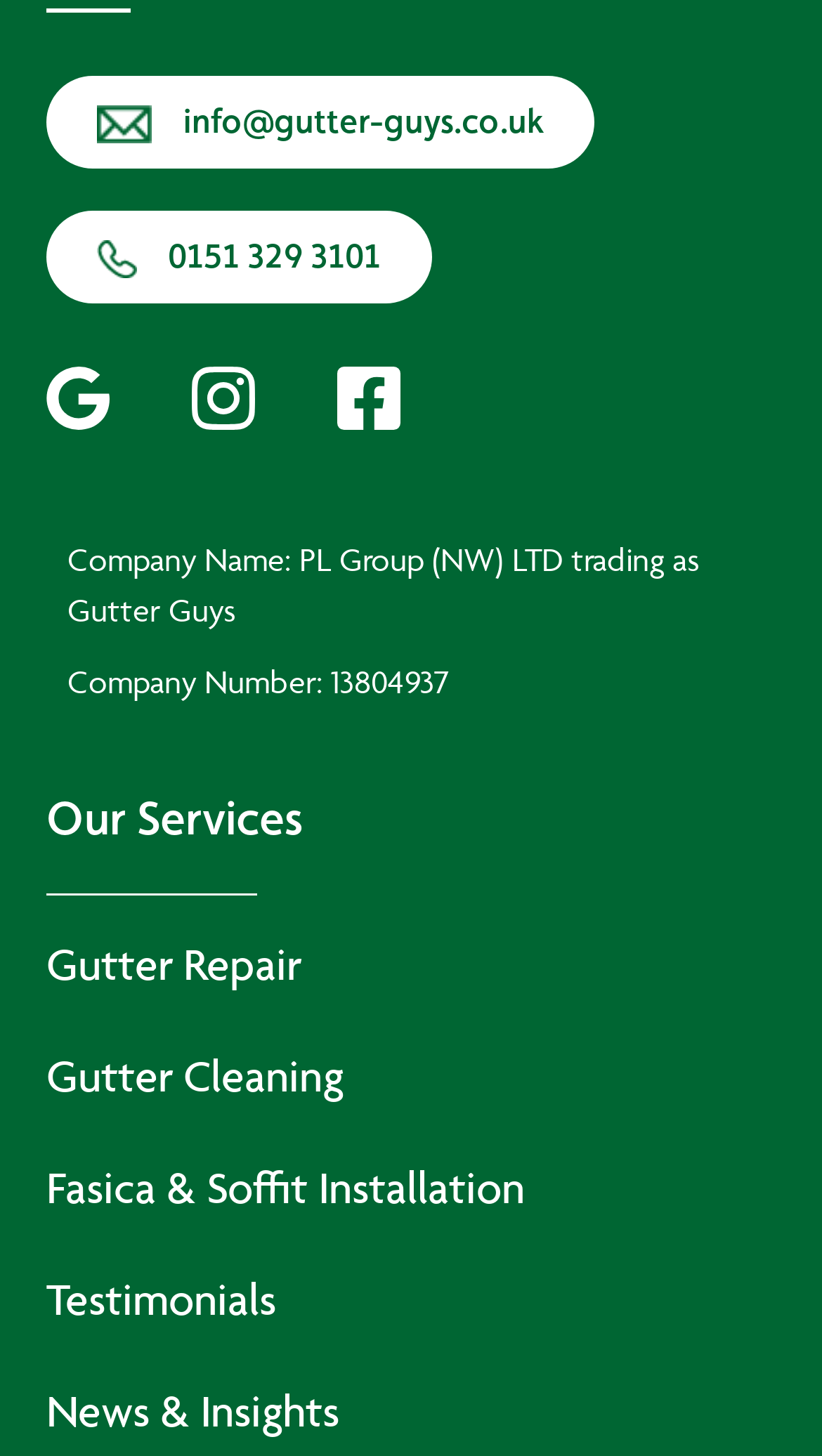Determine the coordinates of the bounding box that should be clicked to complete the instruction: "Check our news and insights". The coordinates should be represented by four float numbers between 0 and 1: [left, top, right, bottom].

[0.056, 0.946, 0.944, 0.993]